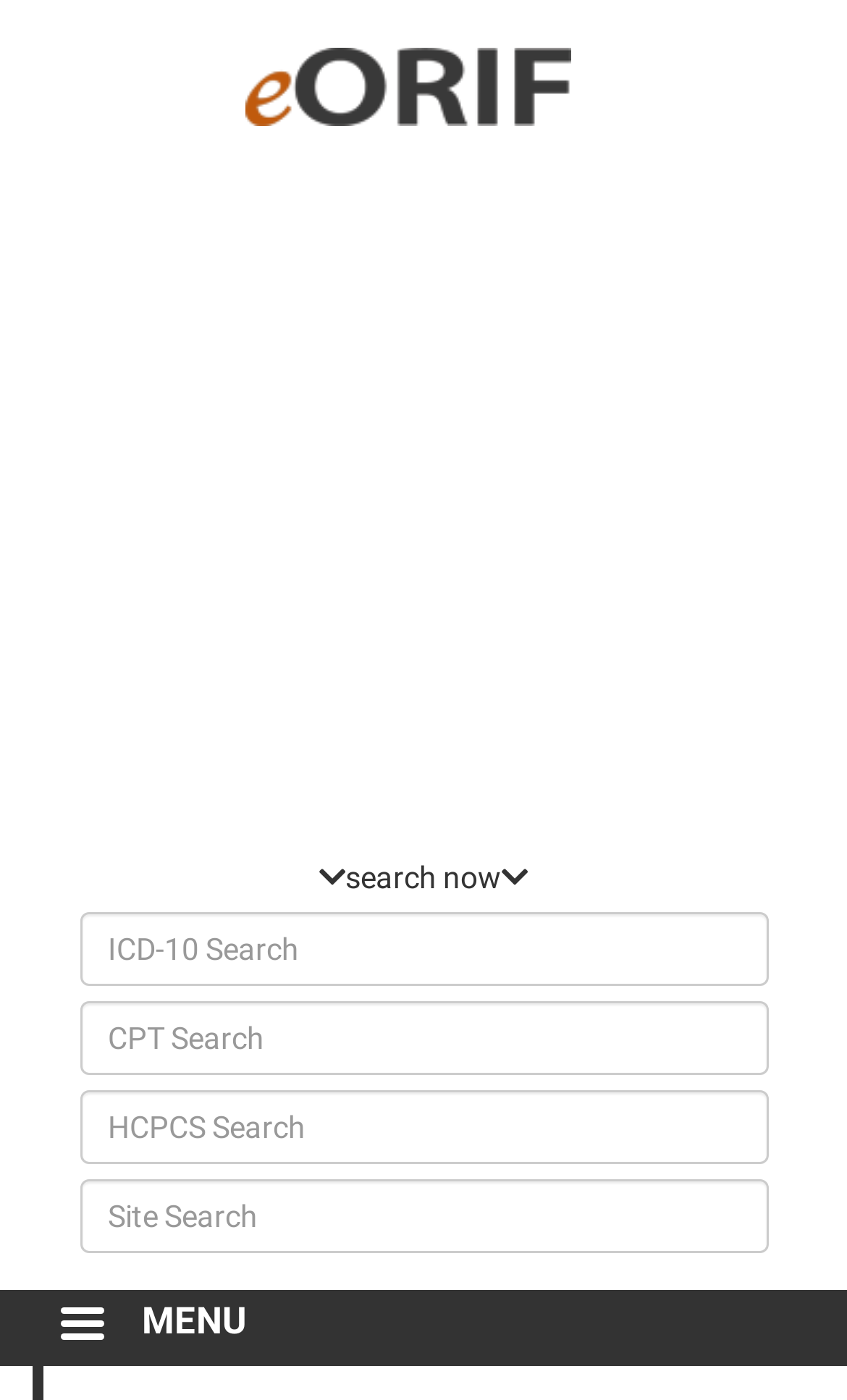Provide the bounding box coordinates of the area you need to click to execute the following instruction: "search now".

[0.408, 0.614, 0.592, 0.639]